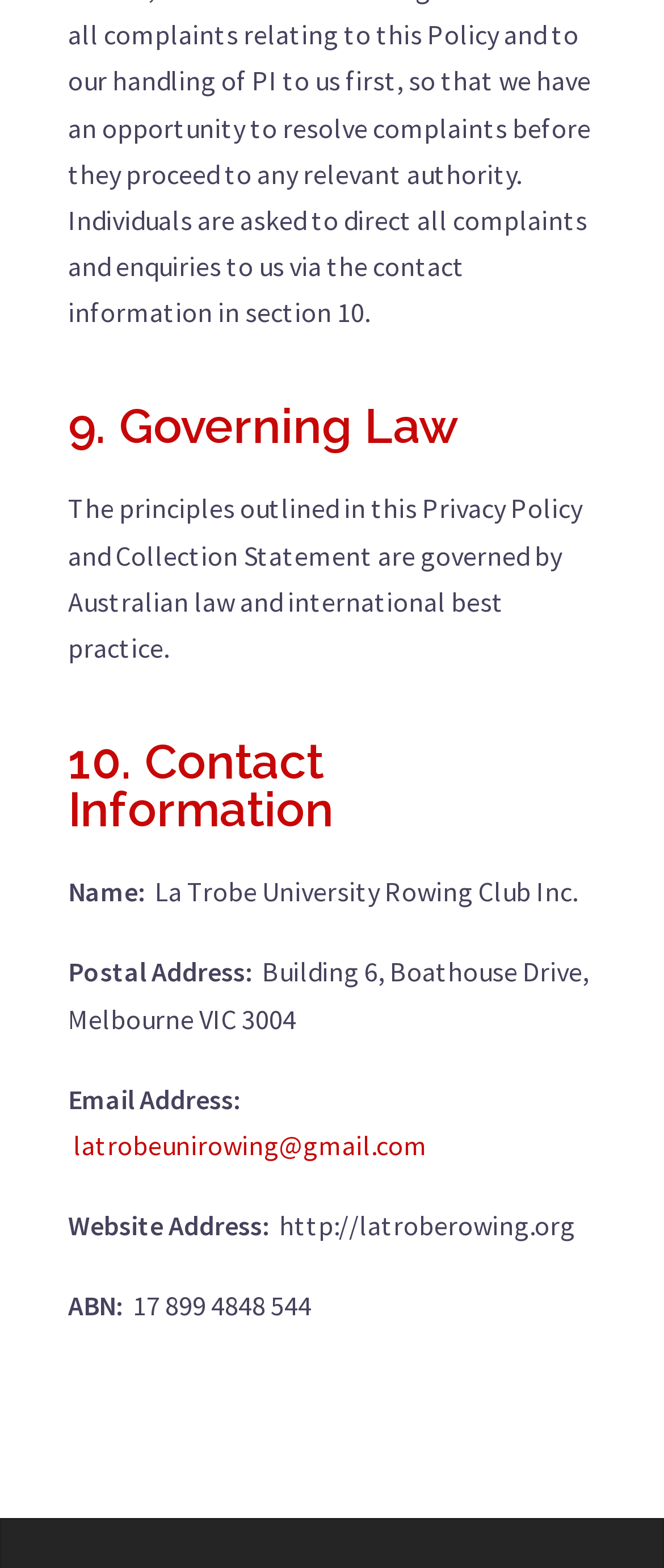What is the ABN of the organization? Look at the image and give a one-word or short phrase answer.

17 899 4848 544